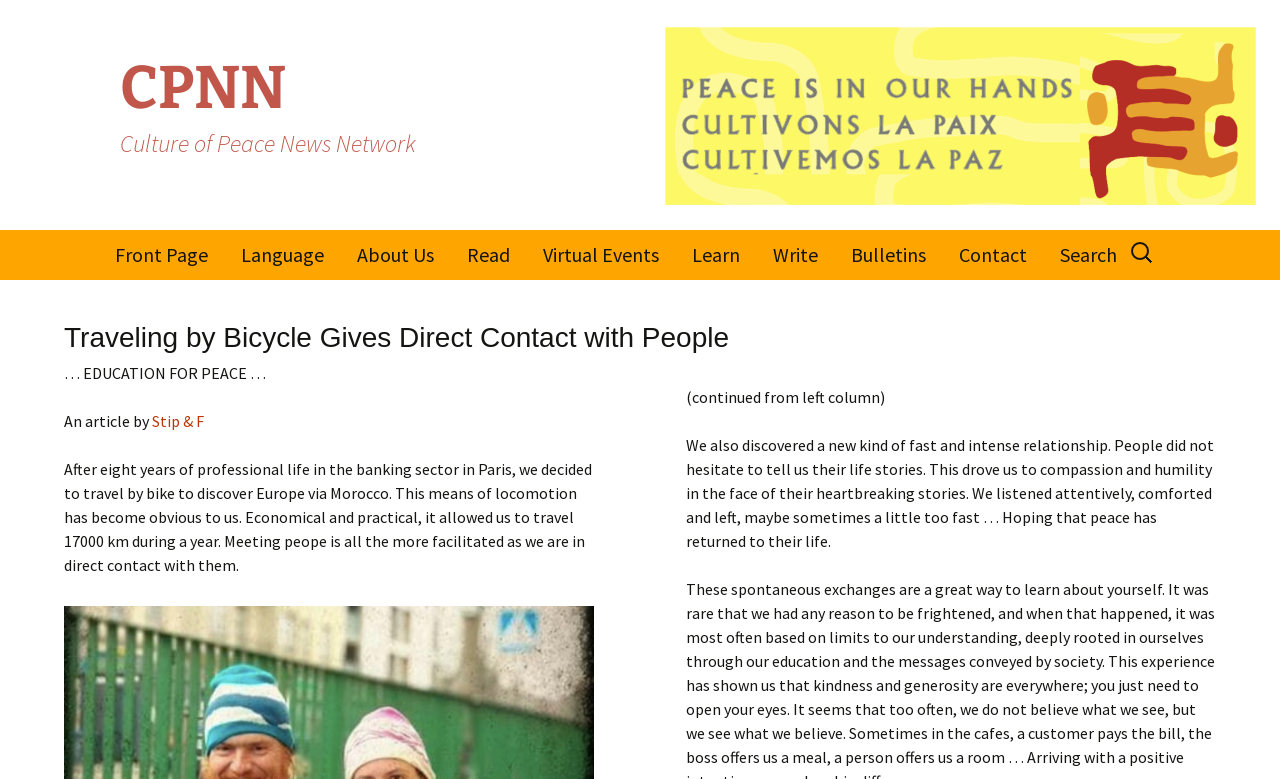Could you highlight the region that needs to be clicked to execute the instruction: "Click on '10 Best Film Schools In Canada'"?

None